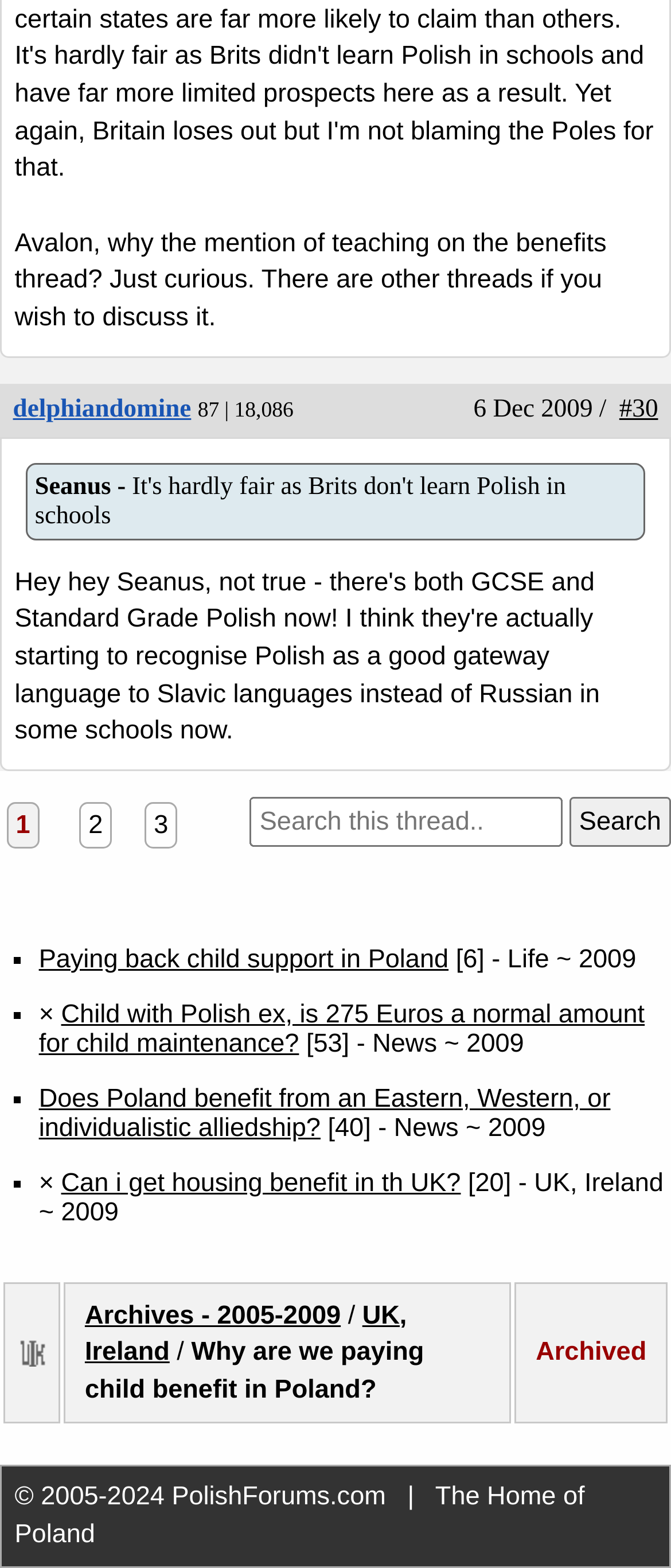Please identify the bounding box coordinates for the region that you need to click to follow this instruction: "View artwork details".

None